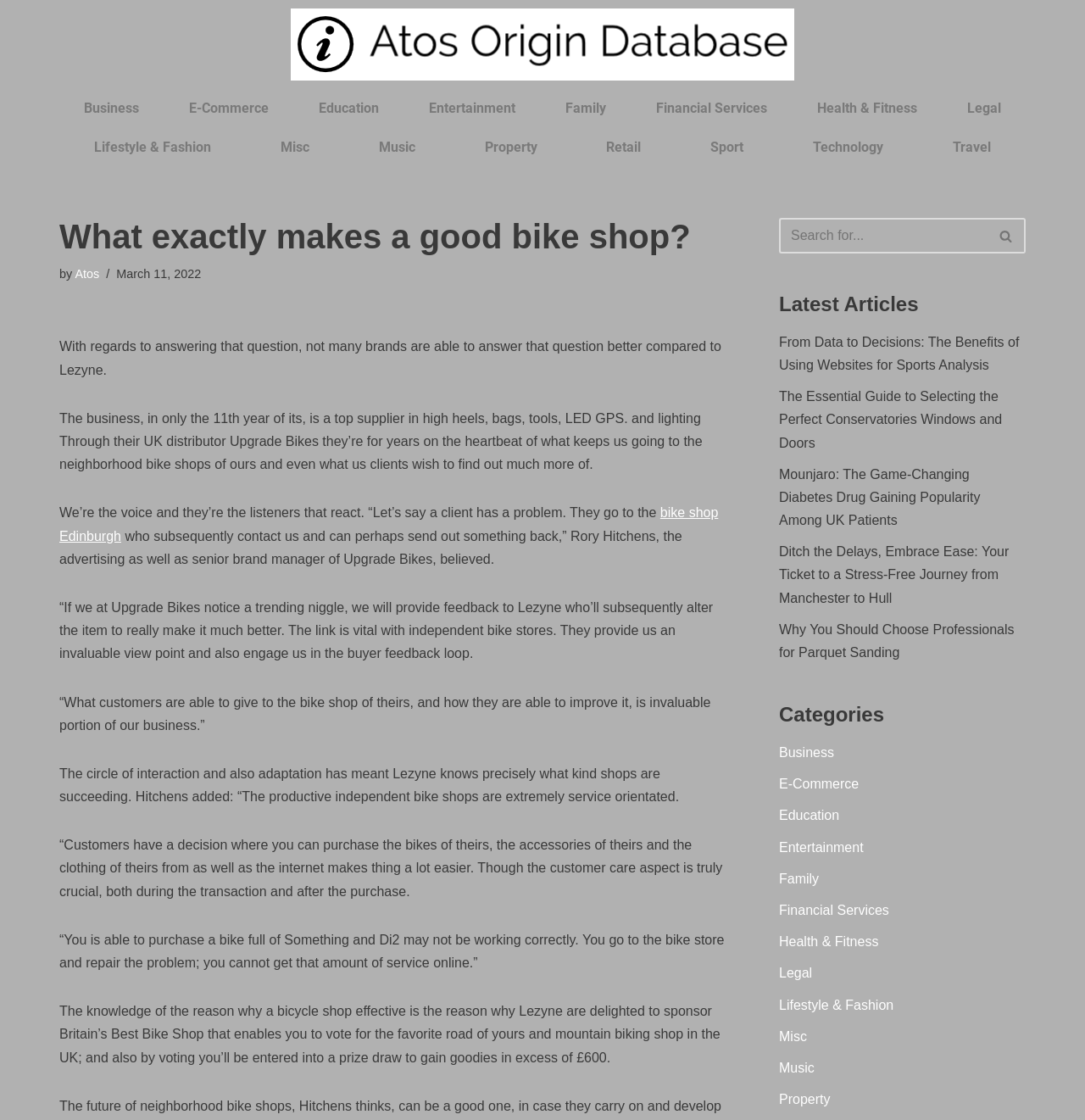Answer the question using only one word or a concise phrase: What is the name of the bike shop mentioned in the article?

bike shop Edinburgh